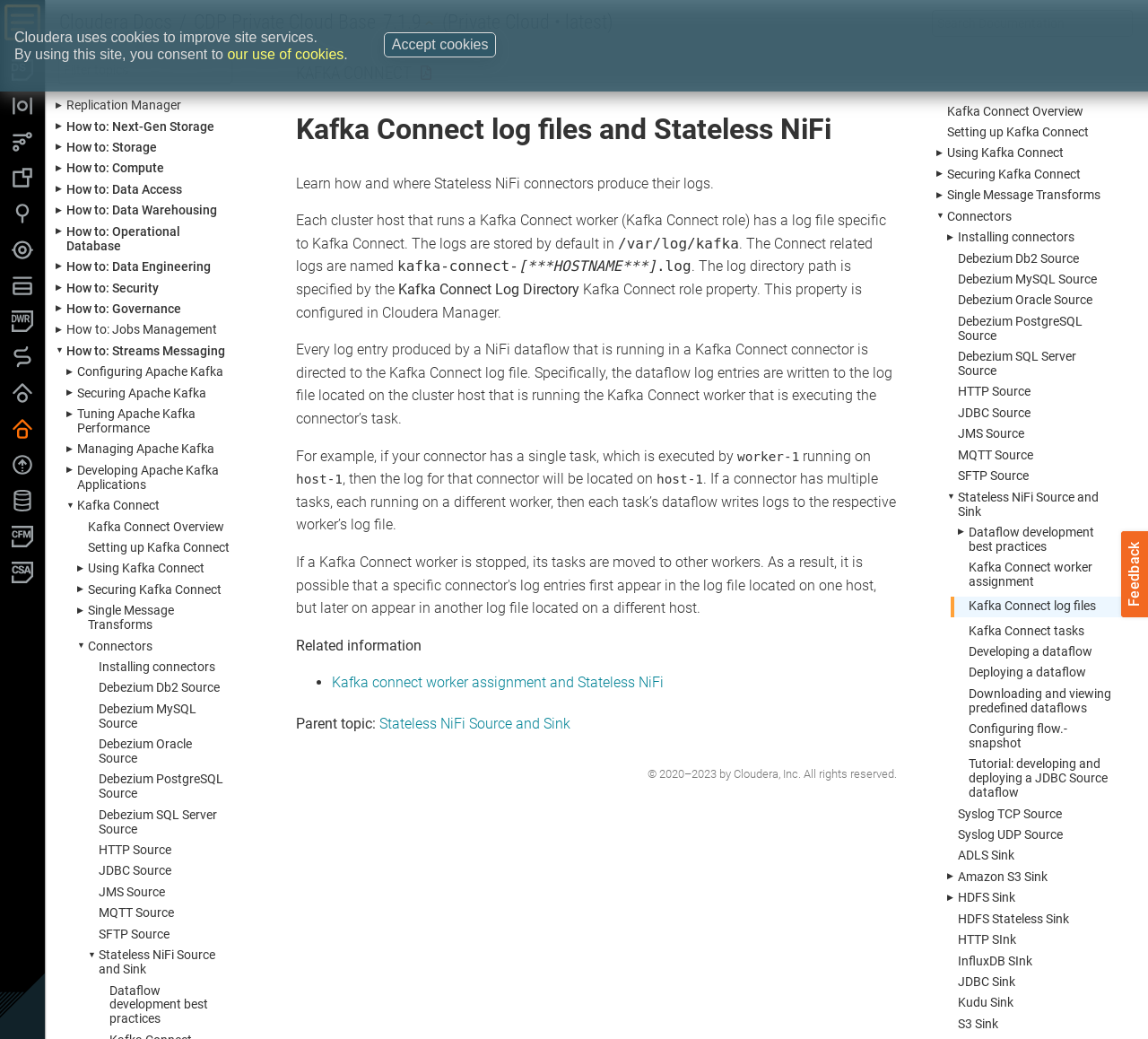Pinpoint the bounding box coordinates of the area that must be clicked to complete this instruction: "Learn about Getting Started".

[0.004, 0.057, 0.035, 0.078]